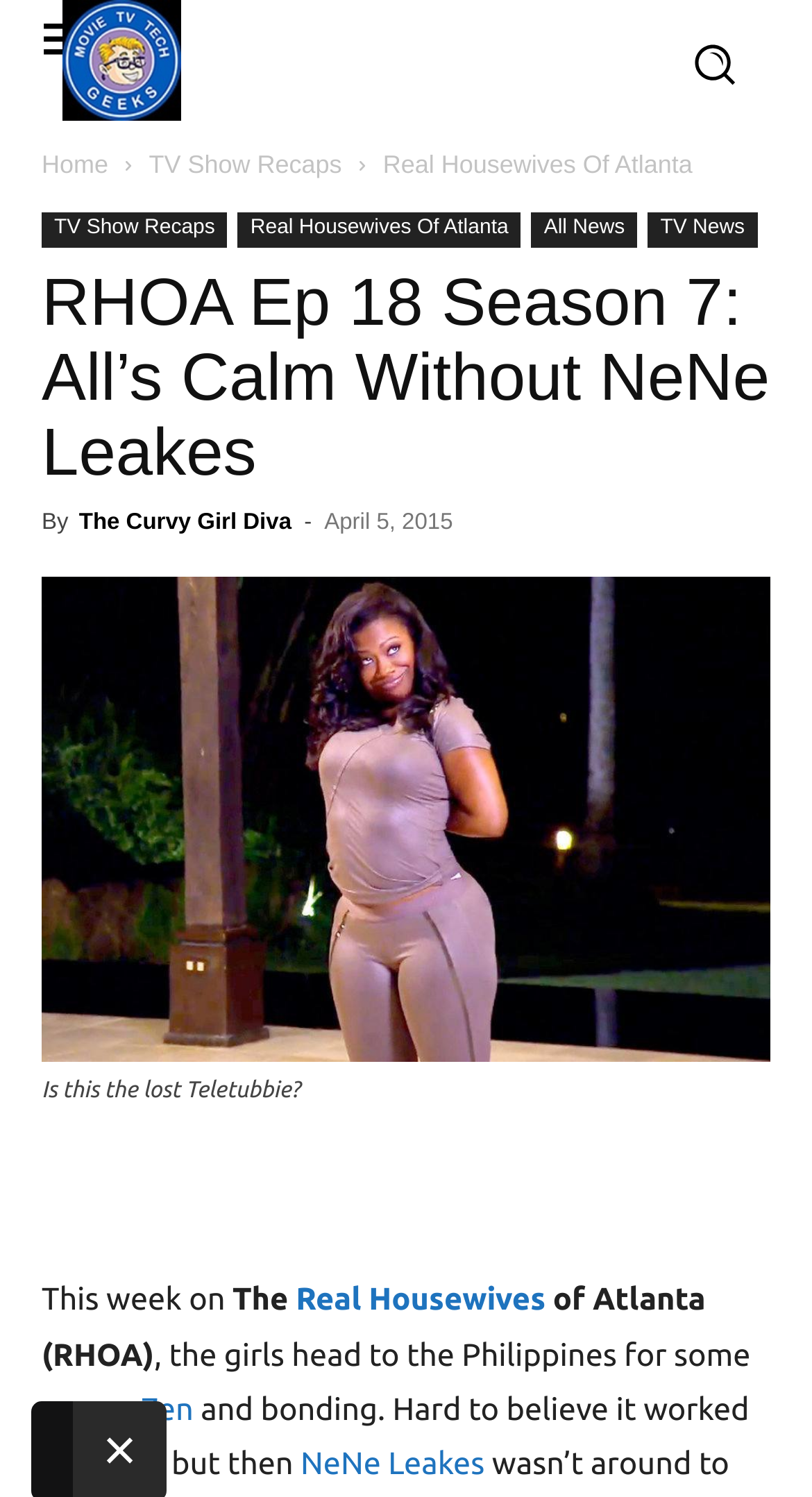Determine the bounding box coordinates for the region that must be clicked to execute the following instruction: "Click the 'Home' link".

[0.051, 0.1, 0.133, 0.12]